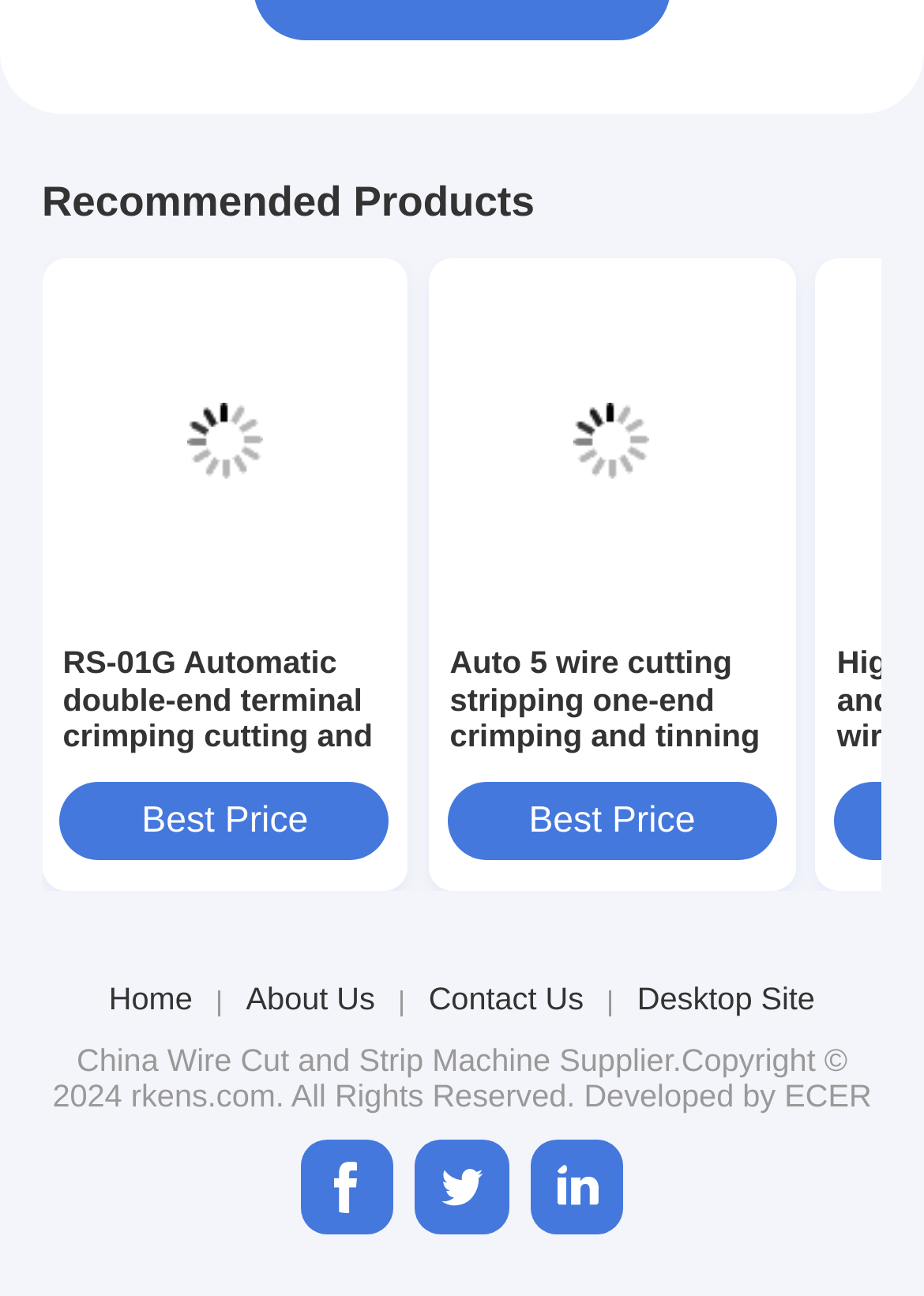Please determine the bounding box coordinates of the element to click in order to execute the following instruction: "View product Auto 5 wire cutting stripping one-end crimping and tinning machine". The coordinates should be four float numbers between 0 and 1, specified as [left, top, right, bottom].

[0.487, 0.215, 0.838, 0.466]